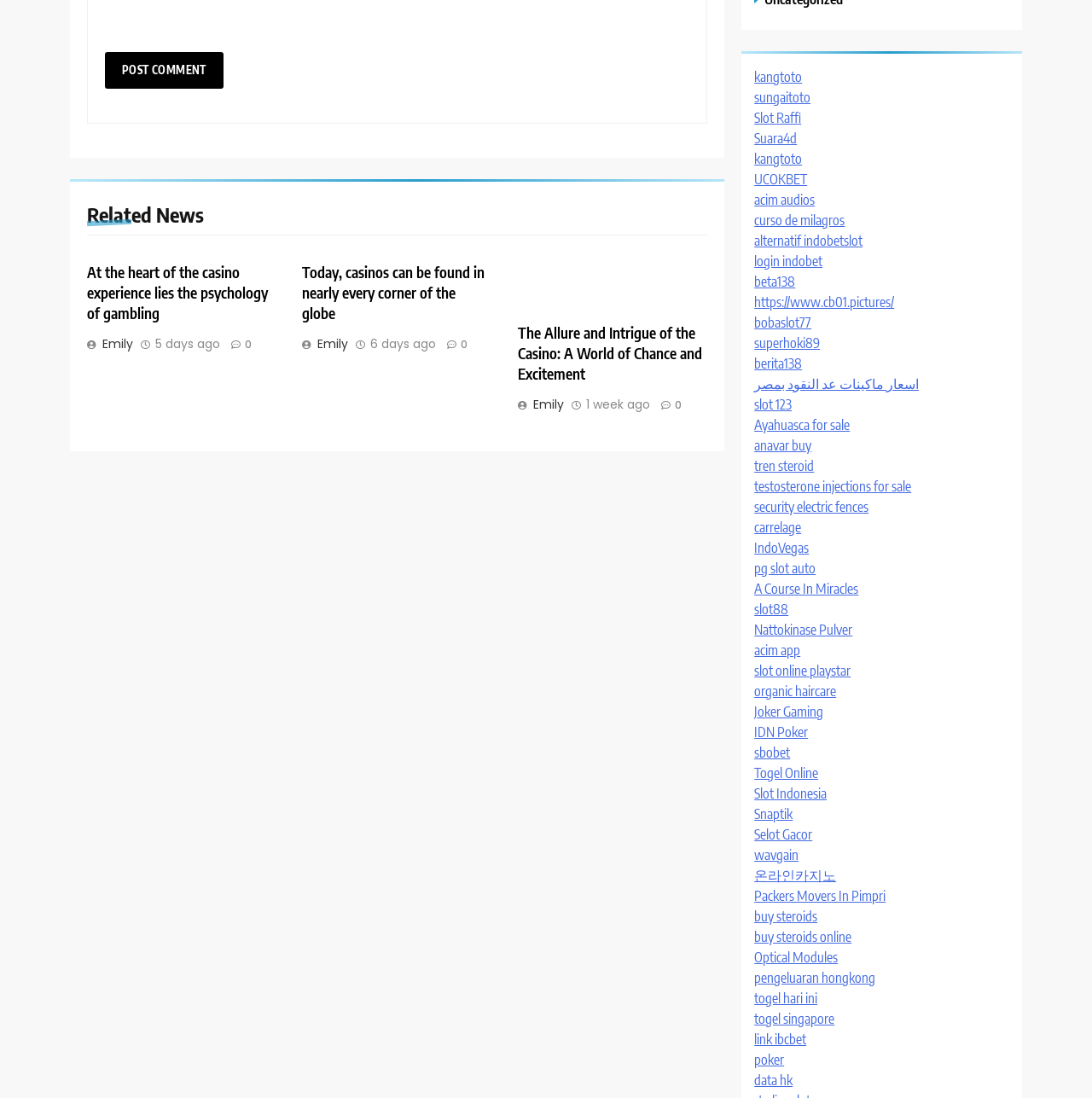Identify the coordinates of the bounding box for the element that must be clicked to accomplish the instruction: "Read the article 'At the heart of the casino experience lies the psychology of gambling'".

[0.08, 0.239, 0.253, 0.295]